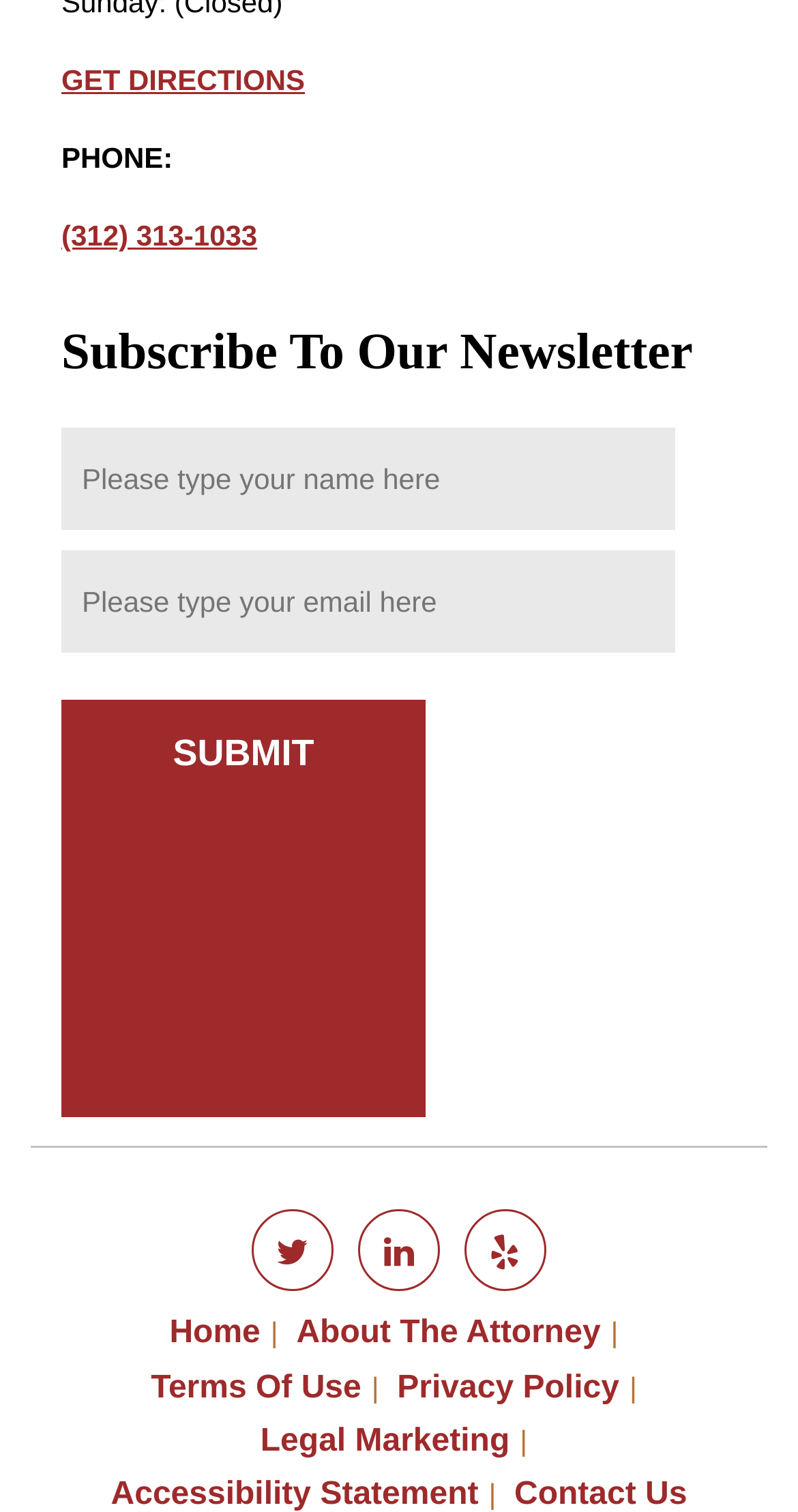Please answer the following query using a single word or phrase: 
What is the phone number to contact?

(312) 313-1033